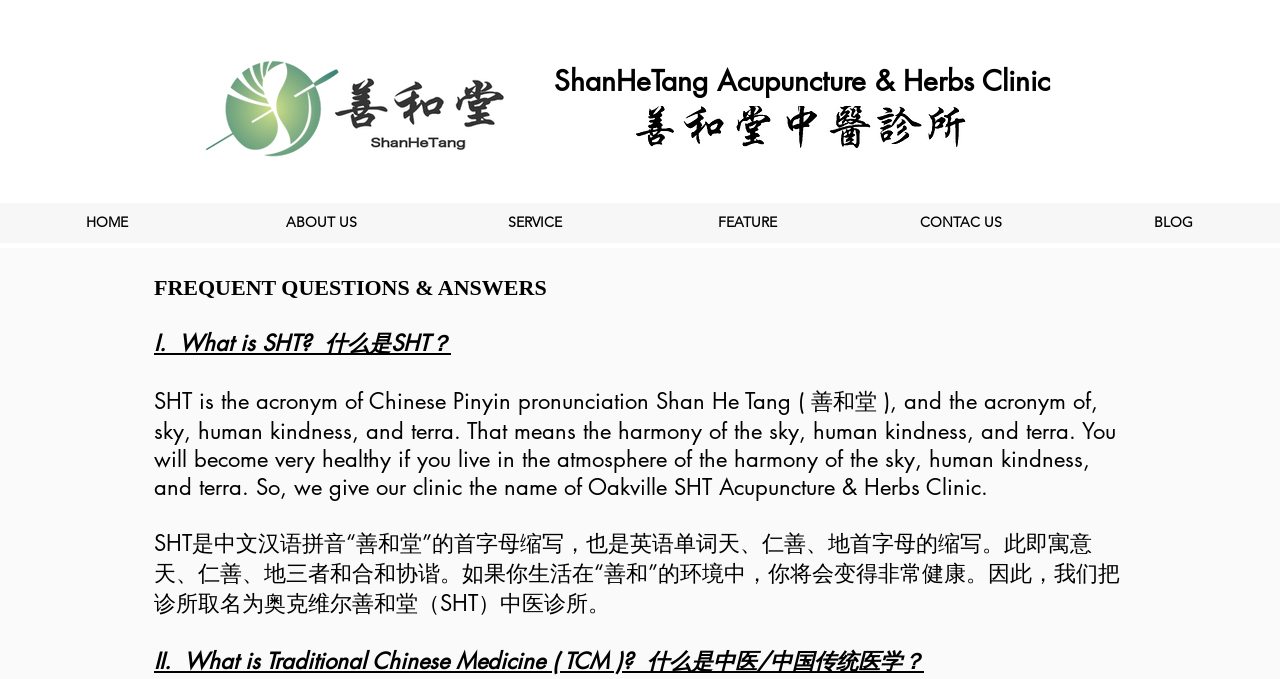What is the language of the second static text?
Respond to the question with a well-detailed and thorough answer.

I found the answer by looking at the static text 'SHT是中文汉语拼音“善和堂”的首字母缩写，也是英语单词天、仁善、地首字母的缩写...' which is written in Chinese characters.